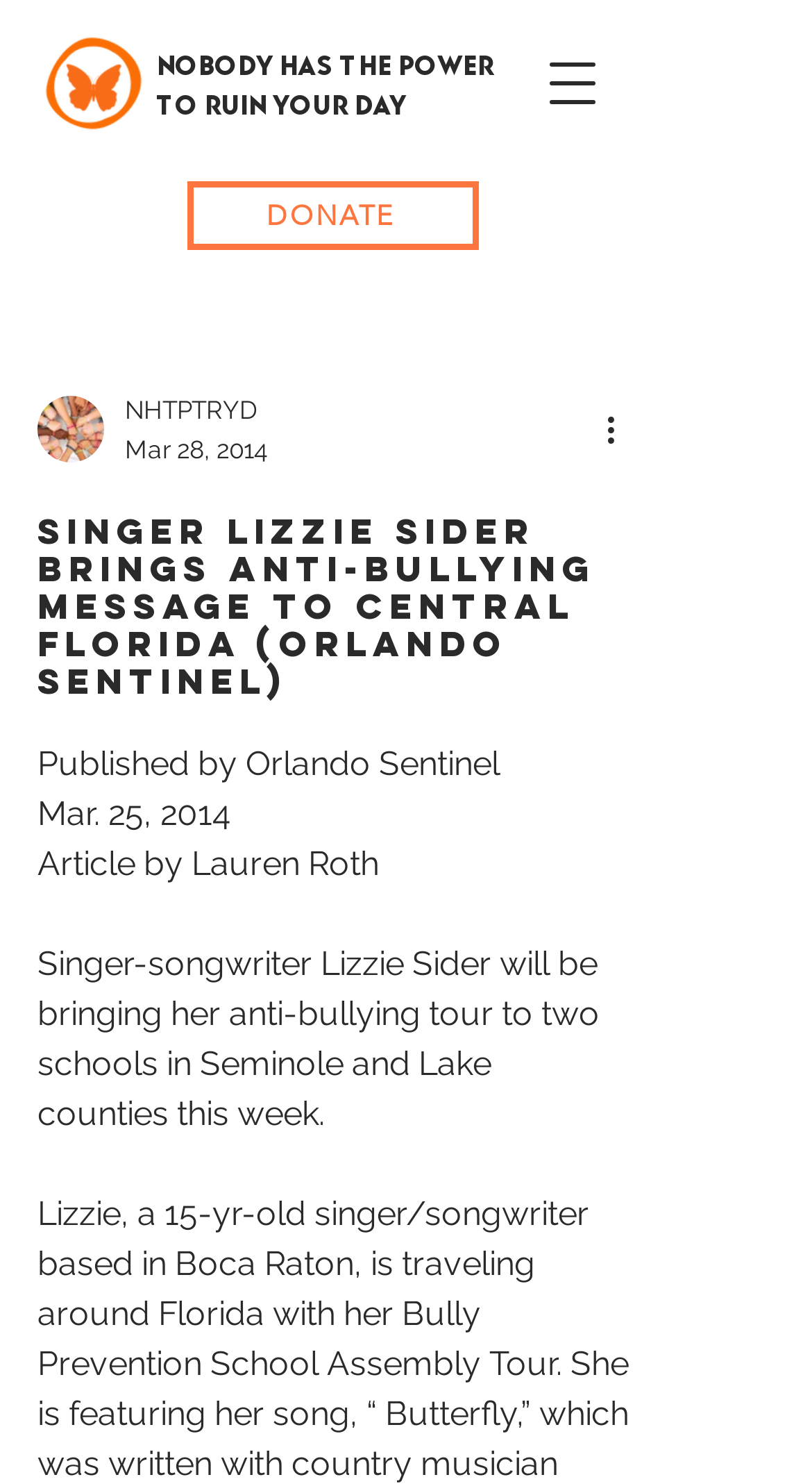Summarize the contents and layout of the webpage in detail.

The webpage is about singer-songwriter Lizzie Sider's anti-bullying tour in Central Florida. At the top left, there is a logo image of NHTPTRYD, accompanied by a link with the text "NOBODY HAS THE POWER TO RUIN YOUR DAY". Below this, there is a section with the writer's picture, the text "NHTPTRYD", and the date "Mar 28, 2014". 

On the top right, there is a button to open the navigation menu, and a link to "DONATE". 

The main content of the webpage is an article with the title "Singer Lizzie Sider Brings Anti-Bullying Message to Central Florida (Orlando Sentinel)". Below the title, there is a section with the publication information, including the publisher "Orlando Sentinel", the publication date "Mar. 25, 2014", and the author "Lauren Roth". 

The article itself describes Lizzie Sider's anti-bullying tour, which will be visiting two schools in Seminole and Lake counties. There is a button "More actions" on the right side of the article, accompanied by a small image.